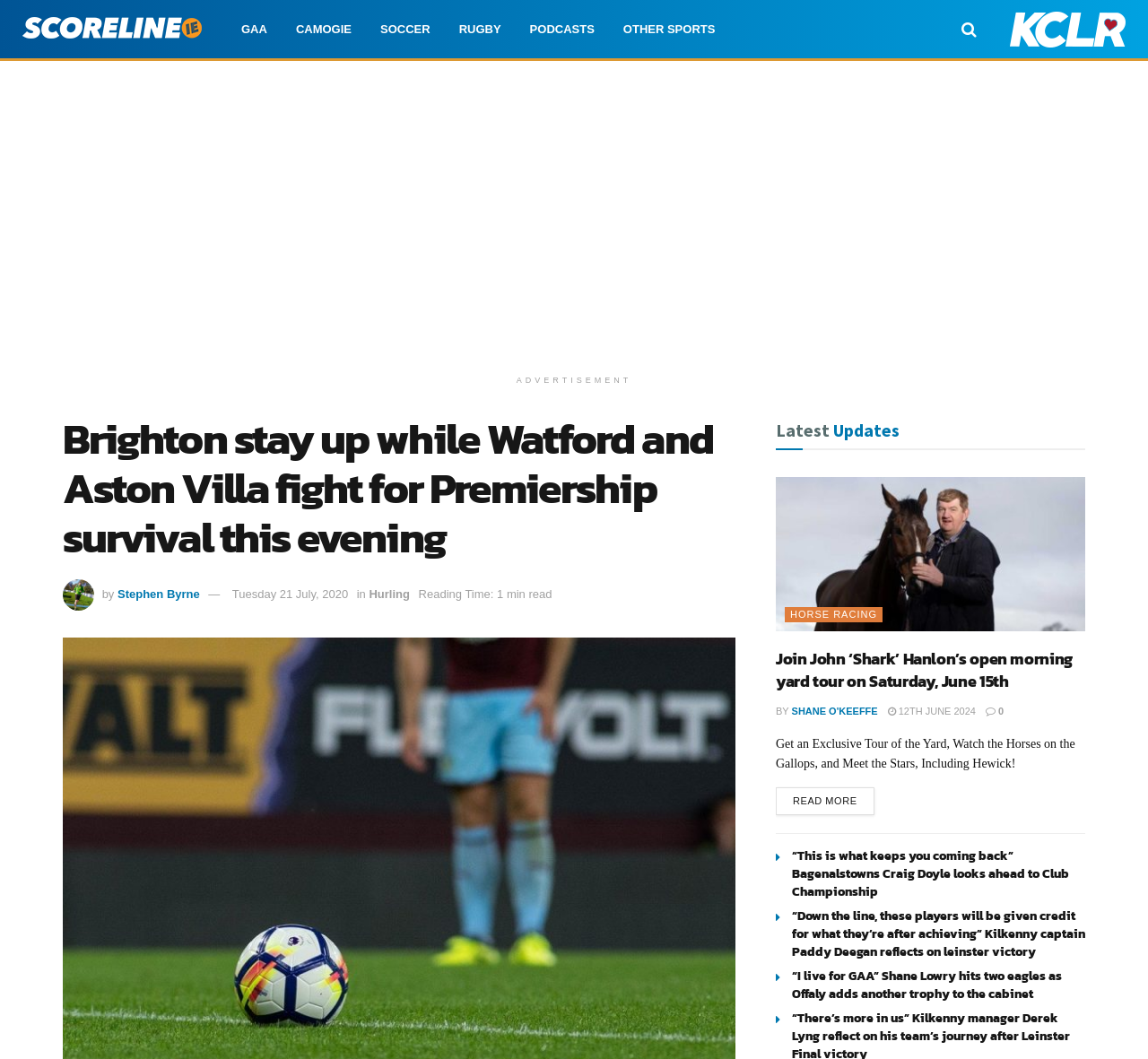Provide a comprehensive description of the webpage.

The webpage appears to be a sports news website, with a focus on Irish sports. At the top of the page, there is a horizontal navigation bar with links to different sports categories, including GAA, Camogie, Soccer, Rugby, and Podcasts. To the right of this navigation bar, there is a link to a website called KCLR, accompanied by a small image.

Below the navigation bar, there is a large heading that reads "Brighton stay up while Watford and Aston Villa fight for Premiership survival this evening". This heading is followed by a small image of a person, identified as Stephen Byrne, and a link to the author's name.

To the right of the heading, there is a section labeled "Latest Updates", which contains a series of article summaries. Each article summary includes a heading, a link to the full article, and sometimes an image. The articles appear to be related to various sports, including horse racing, hurling, and Gaelic football.

The webpage also features an advertisement iframe, which takes up a significant portion of the page. The advertisement is labeled as such, and is positioned below the navigation bar and above the article summaries.

Overall, the webpage is densely packed with content, with multiple articles and links competing for the user's attention. The layout is somewhat cluttered, but the use of headings and images helps to break up the text and create a sense of visual hierarchy.